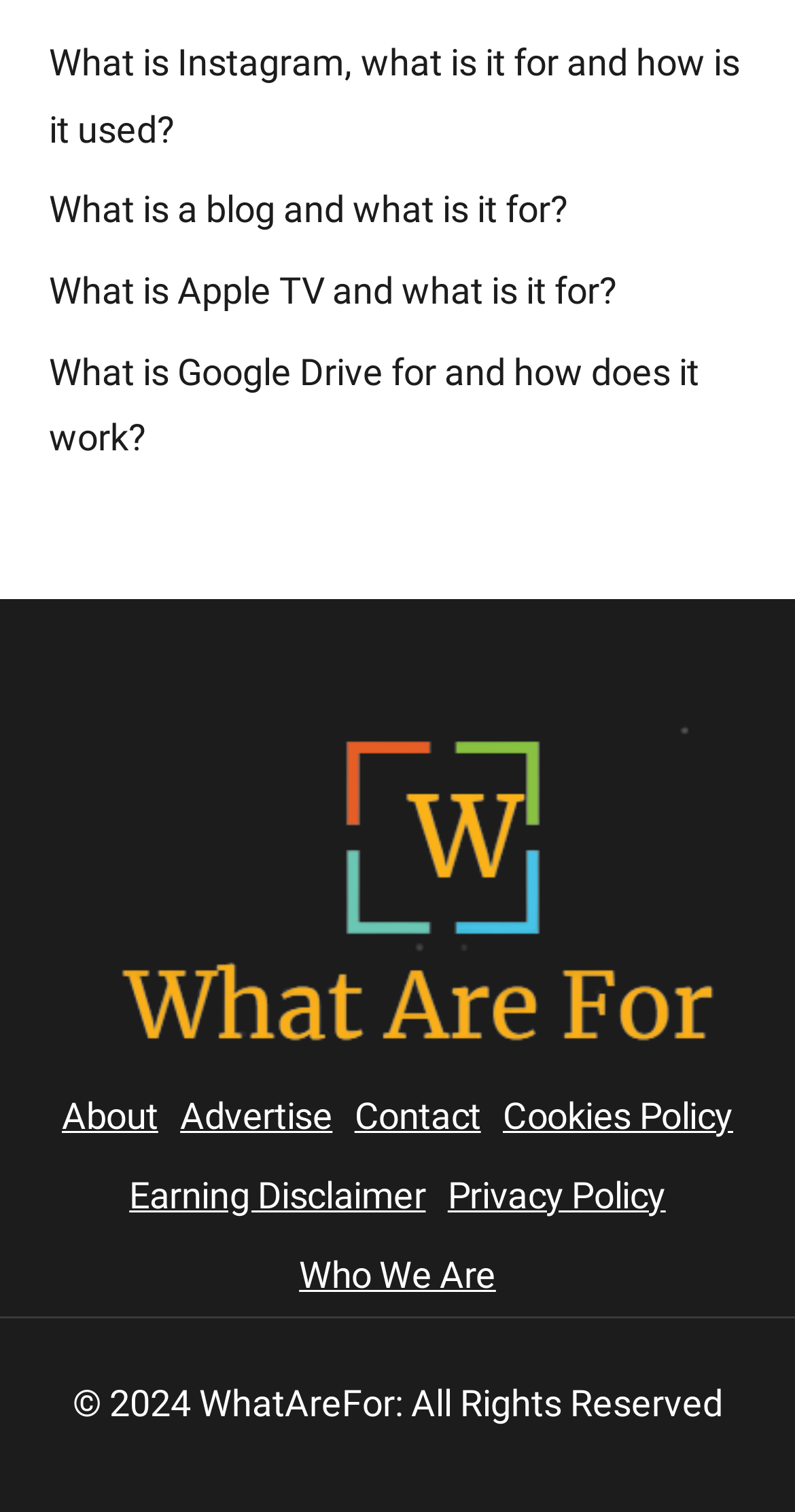What is the figure in the content area for?
Answer the question with a detailed explanation, including all necessary information.

The figure in the content area, which is not explicitly described, is likely intended to provide an illustration or visual aid to support the explanations or definitions provided in the links and text on the webpage.